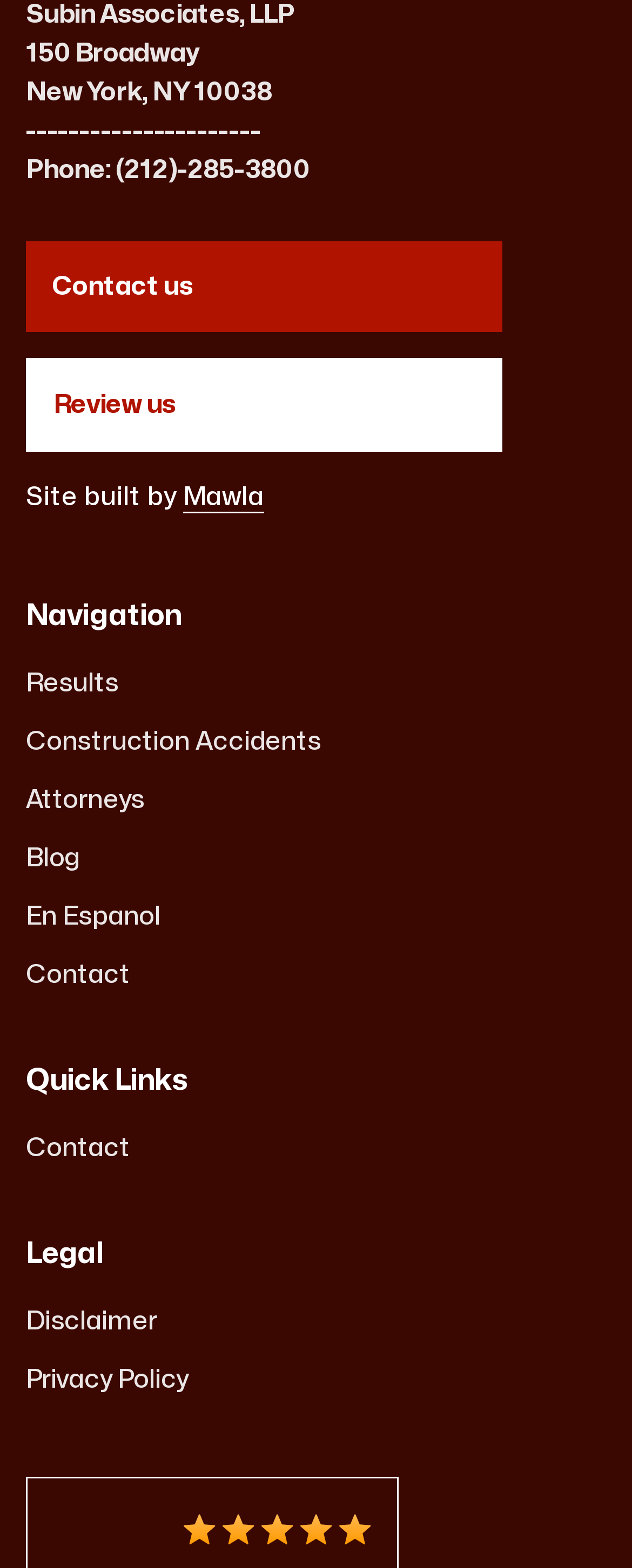Using the provided element description, identify the bounding box coordinates as (top-left x, top-left y, bottom-right x, bottom-right y). Ensure all values are between 0 and 1. Description: Blog

[0.041, 0.535, 0.959, 0.56]